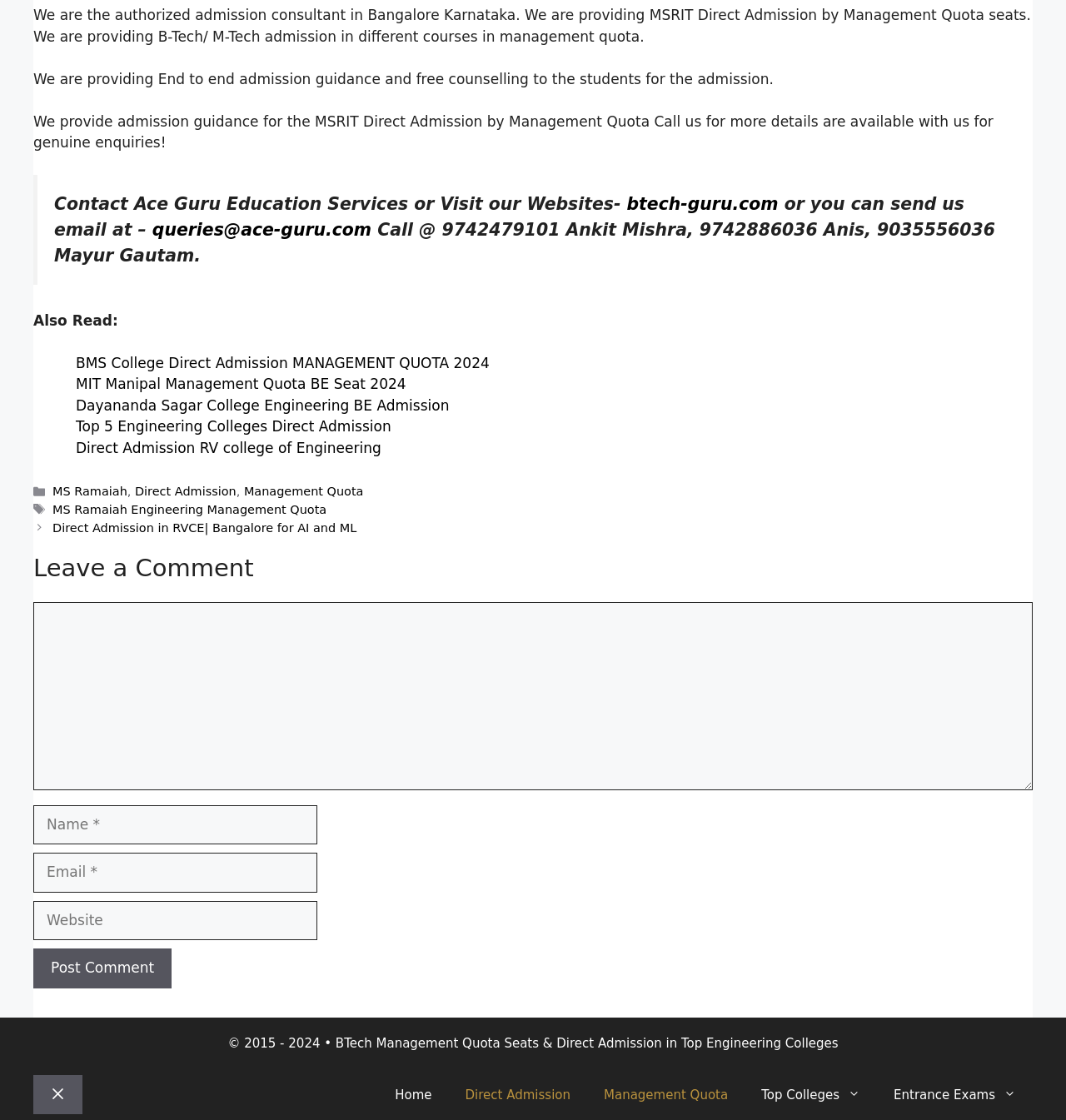What is the name of the college mentioned in the 'Also Read:' section?
Using the details from the image, give an elaborate explanation to answer the question.

The name of the college mentioned in the 'Also Read:' section is BMS College, which is linked to the webpage 'BMS College Direct Admission MANAGEMENT QUOTA 2024'.